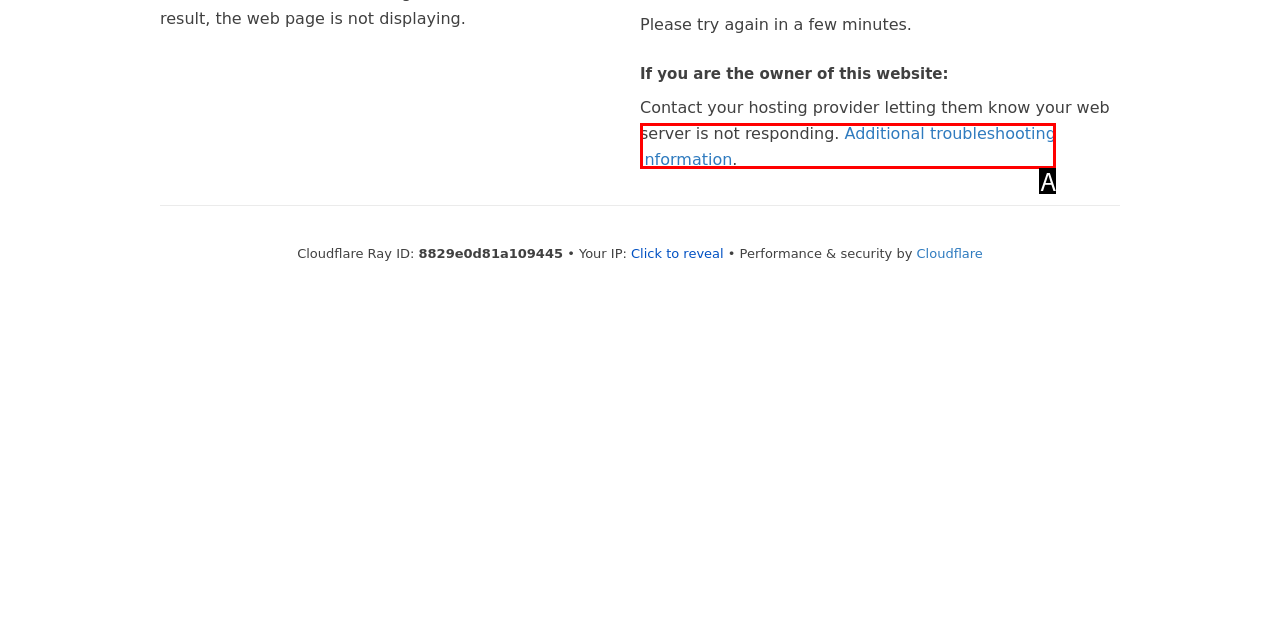Choose the HTML element that corresponds to the description: Testimonials
Provide the answer by selecting the letter from the given choices.

None